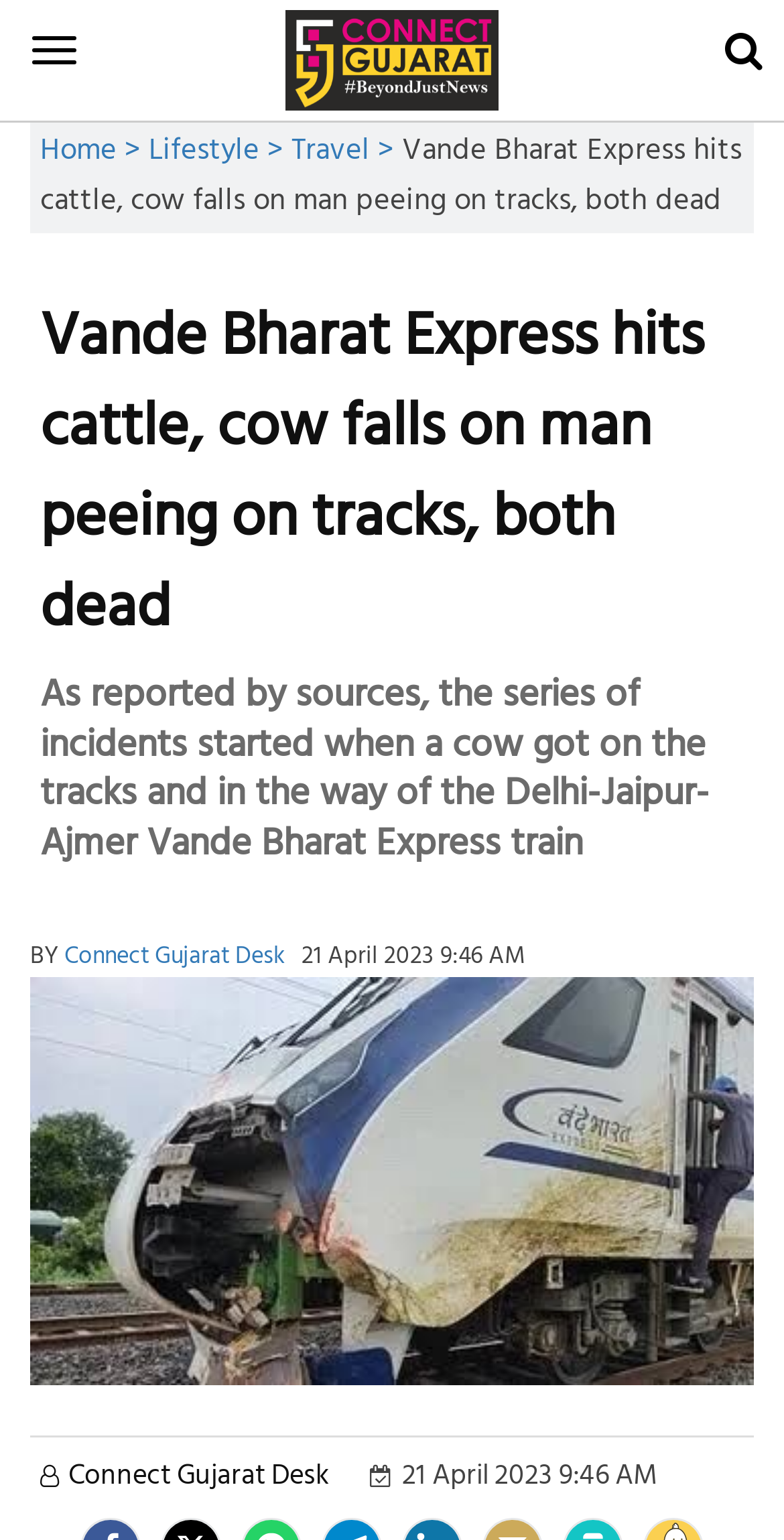Locate the bounding box of the UI element based on this description: "Toggle navigation". Provide four float numbers between 0 and 1 as [left, top, right, bottom].

[0.0, 0.01, 0.126, 0.055]